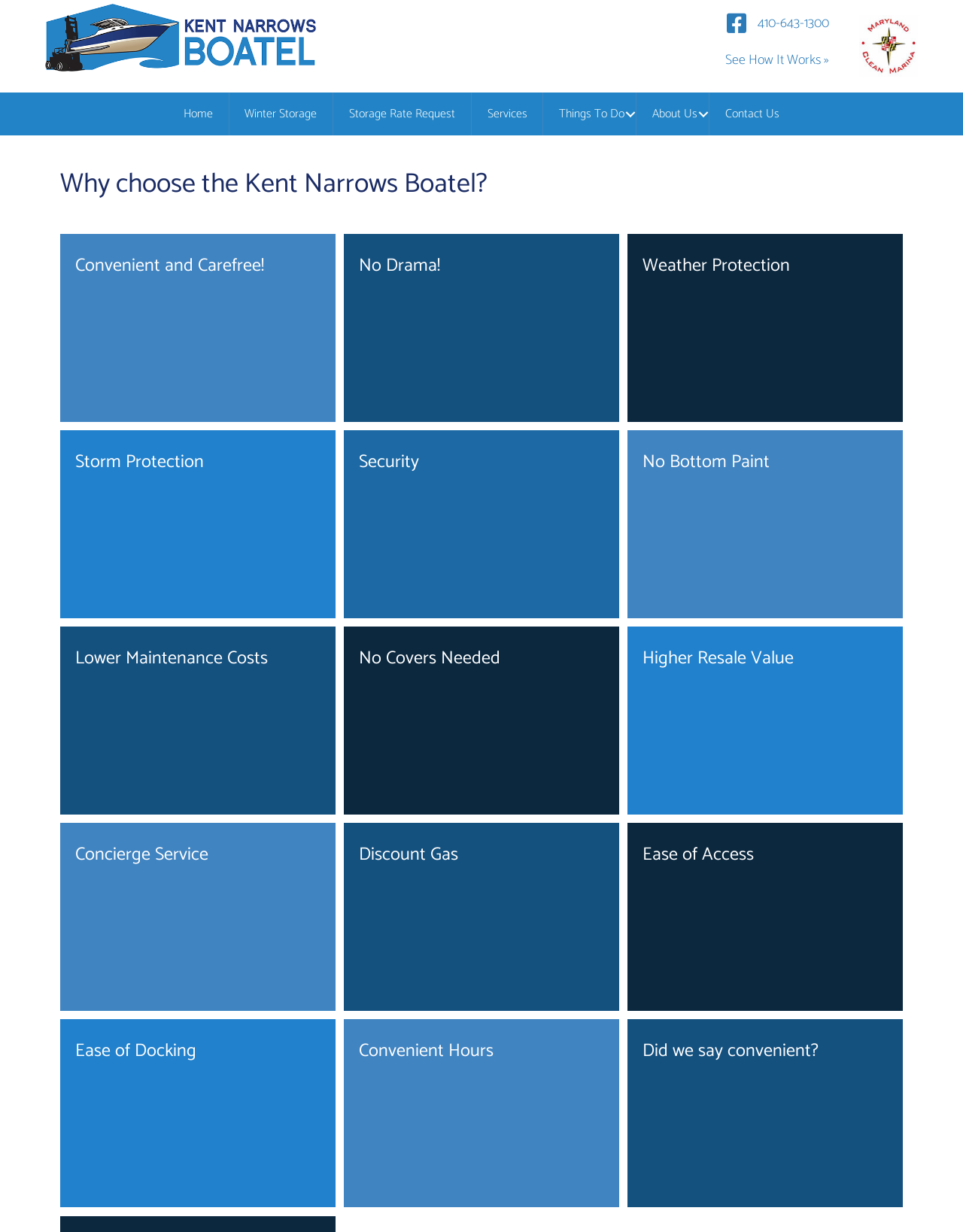Determine the bounding box coordinates for the area that should be clicked to carry out the following instruction: "Click the 'Home' link".

[0.174, 0.075, 0.237, 0.11]